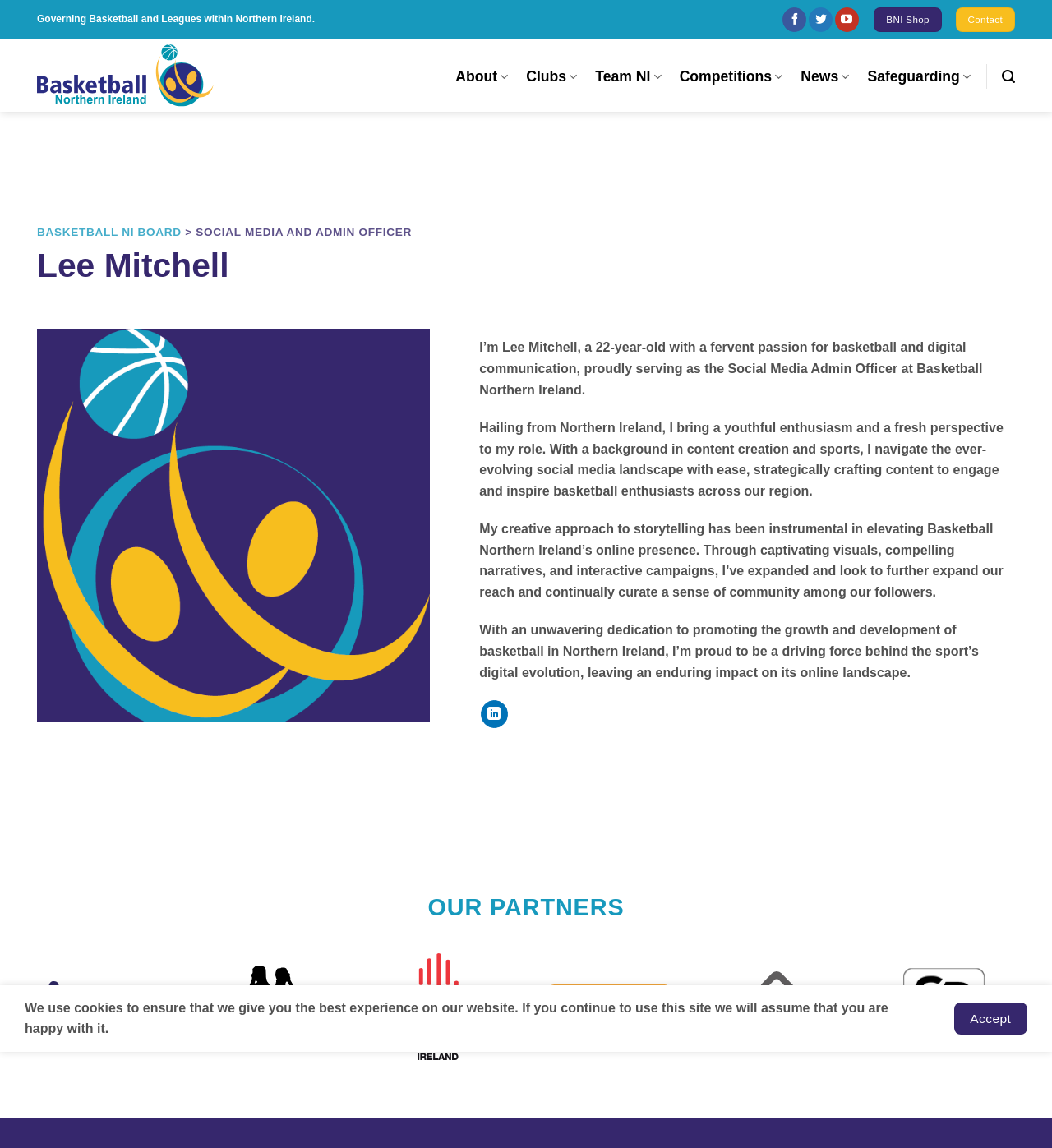Please locate the bounding box coordinates of the element's region that needs to be clicked to follow the instruction: "Go to Basketball NI homepage". The bounding box coordinates should be provided as four float numbers between 0 and 1, i.e., [left, top, right, bottom].

[0.035, 0.034, 0.206, 0.097]